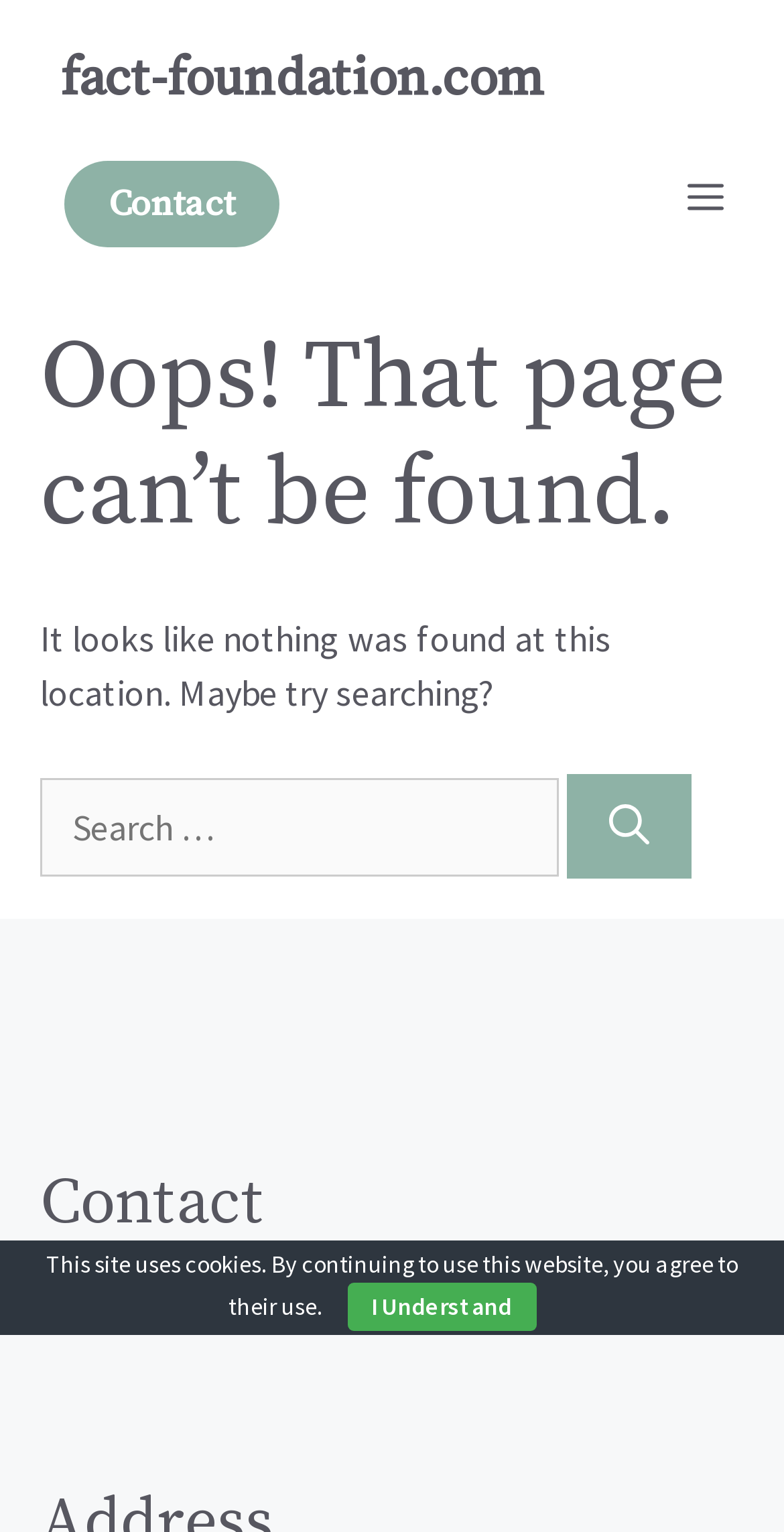What is the purpose of the search box? Refer to the image and provide a one-word or short phrase answer.

Search for content